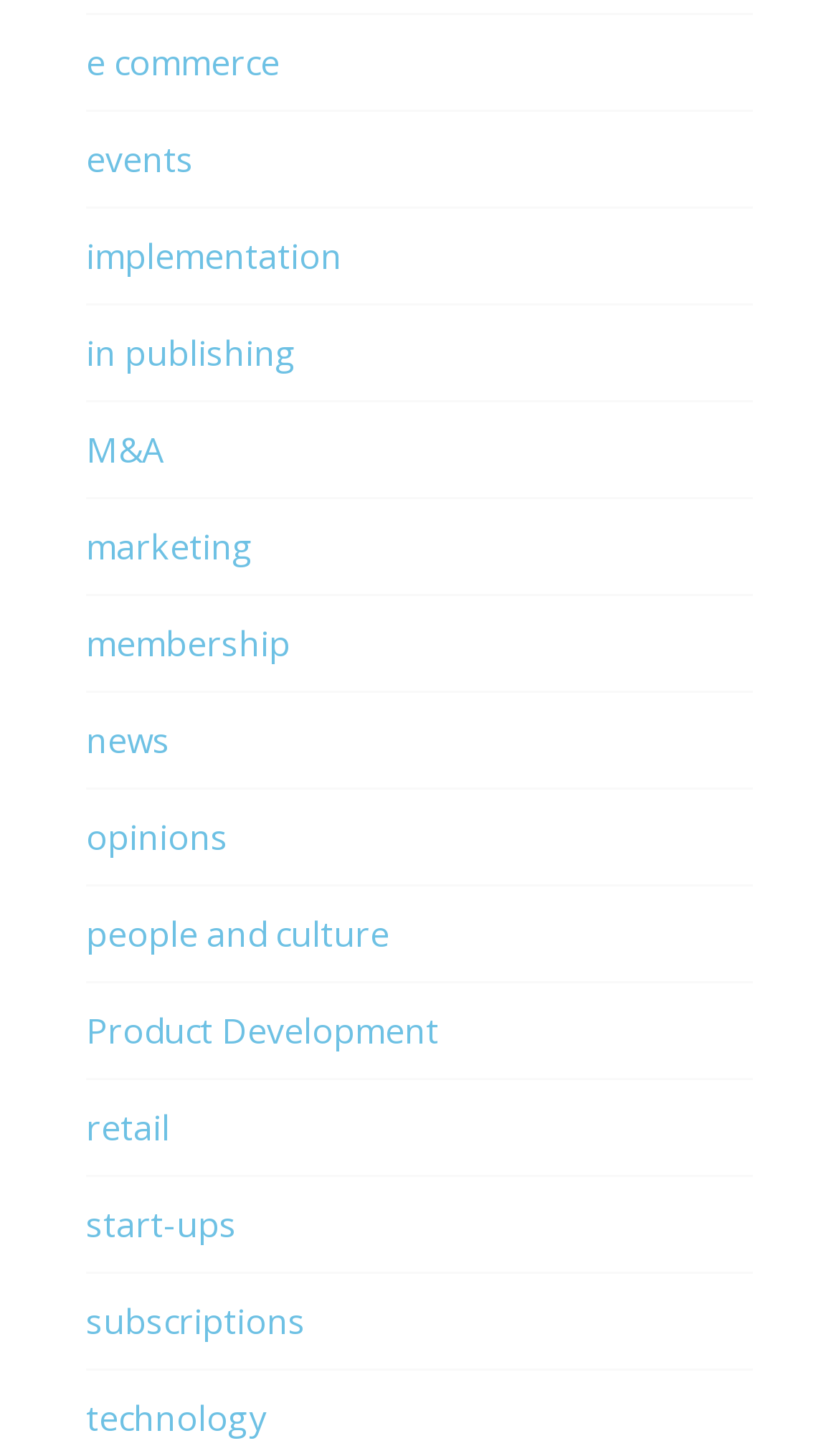Please provide a short answer using a single word or phrase for the question:
Is there a link about news on the webpage?

Yes